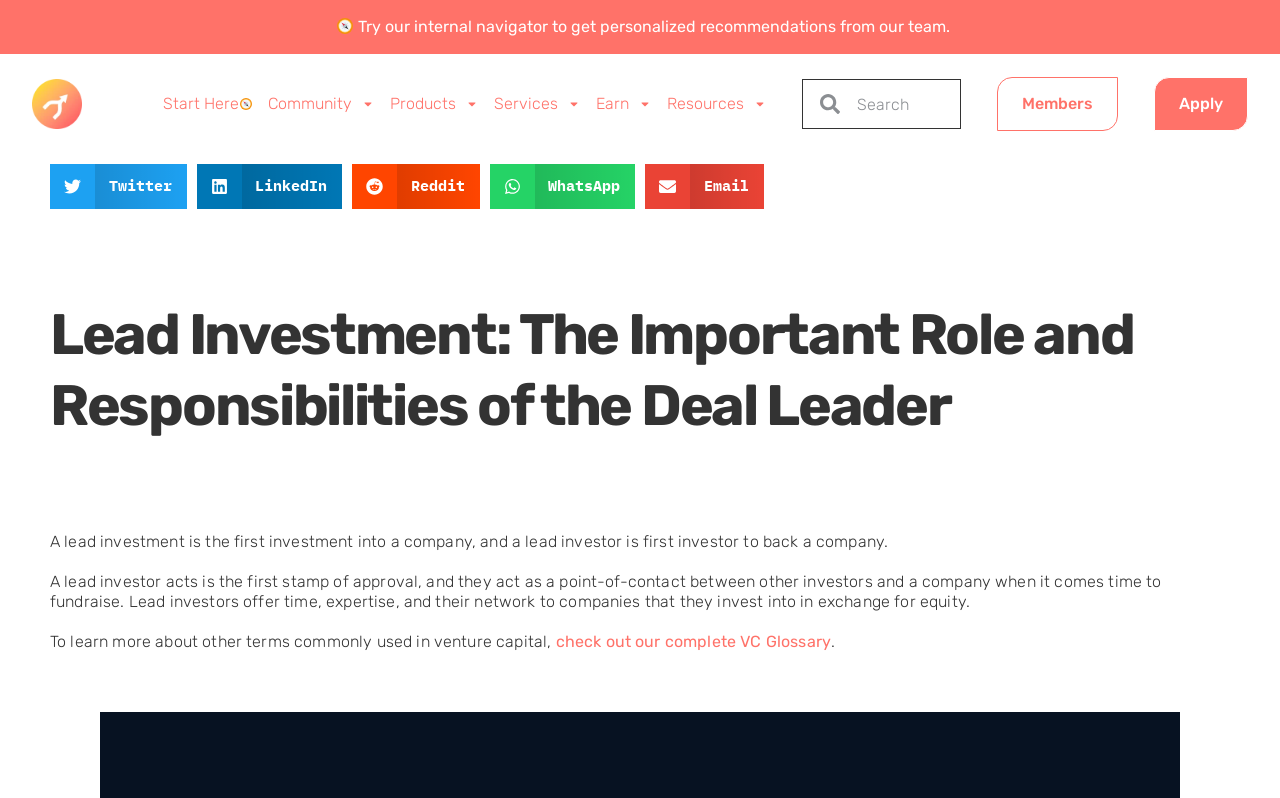Please mark the bounding box coordinates of the area that should be clicked to carry out the instruction: "Share on Twitter".

[0.039, 0.206, 0.146, 0.262]